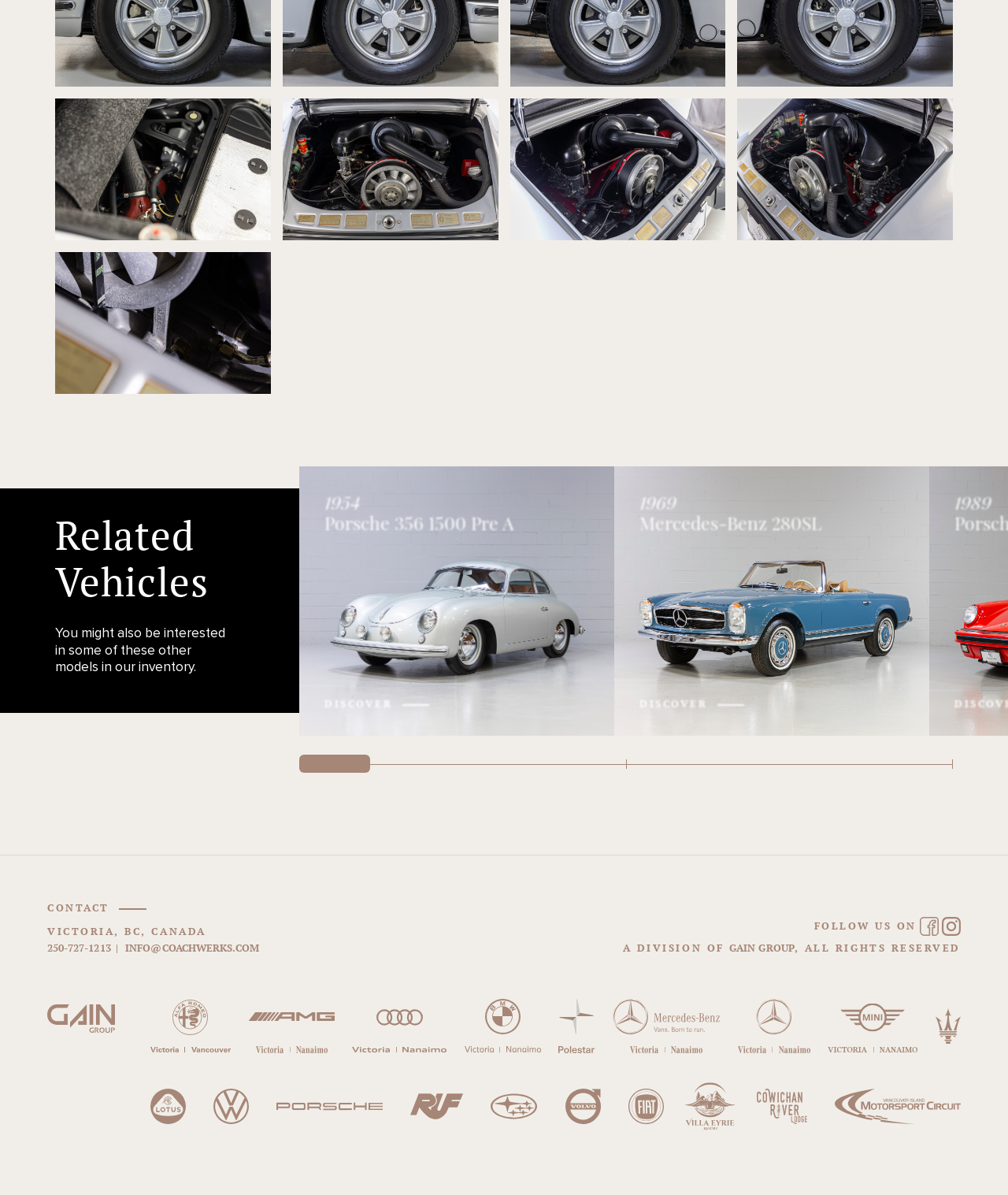What is the text of the heading above '1954'?
Look at the image and respond with a one-word or short phrase answer.

Related Vehicles